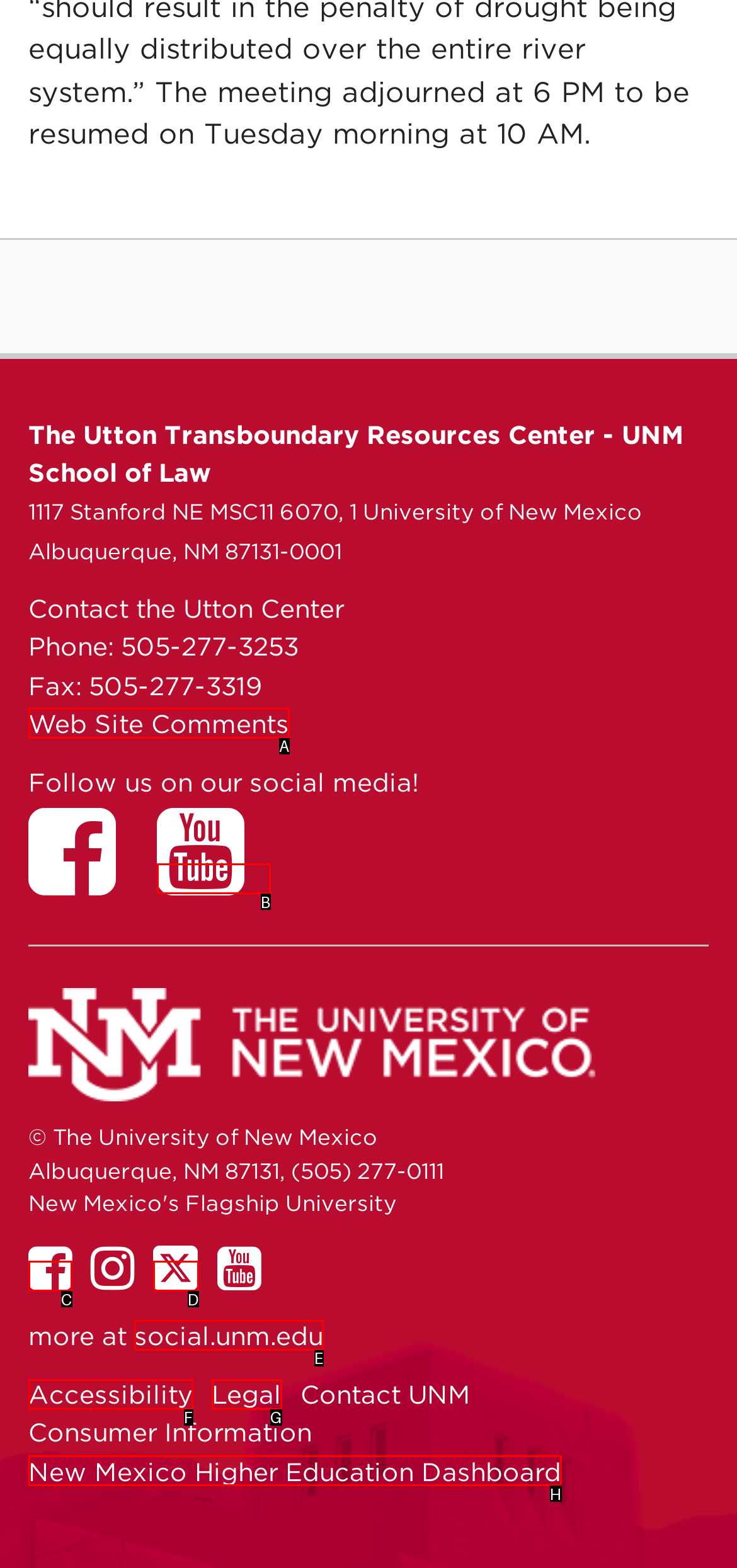Choose the HTML element that aligns with the description: Accessibility. Indicate your choice by stating the letter.

F